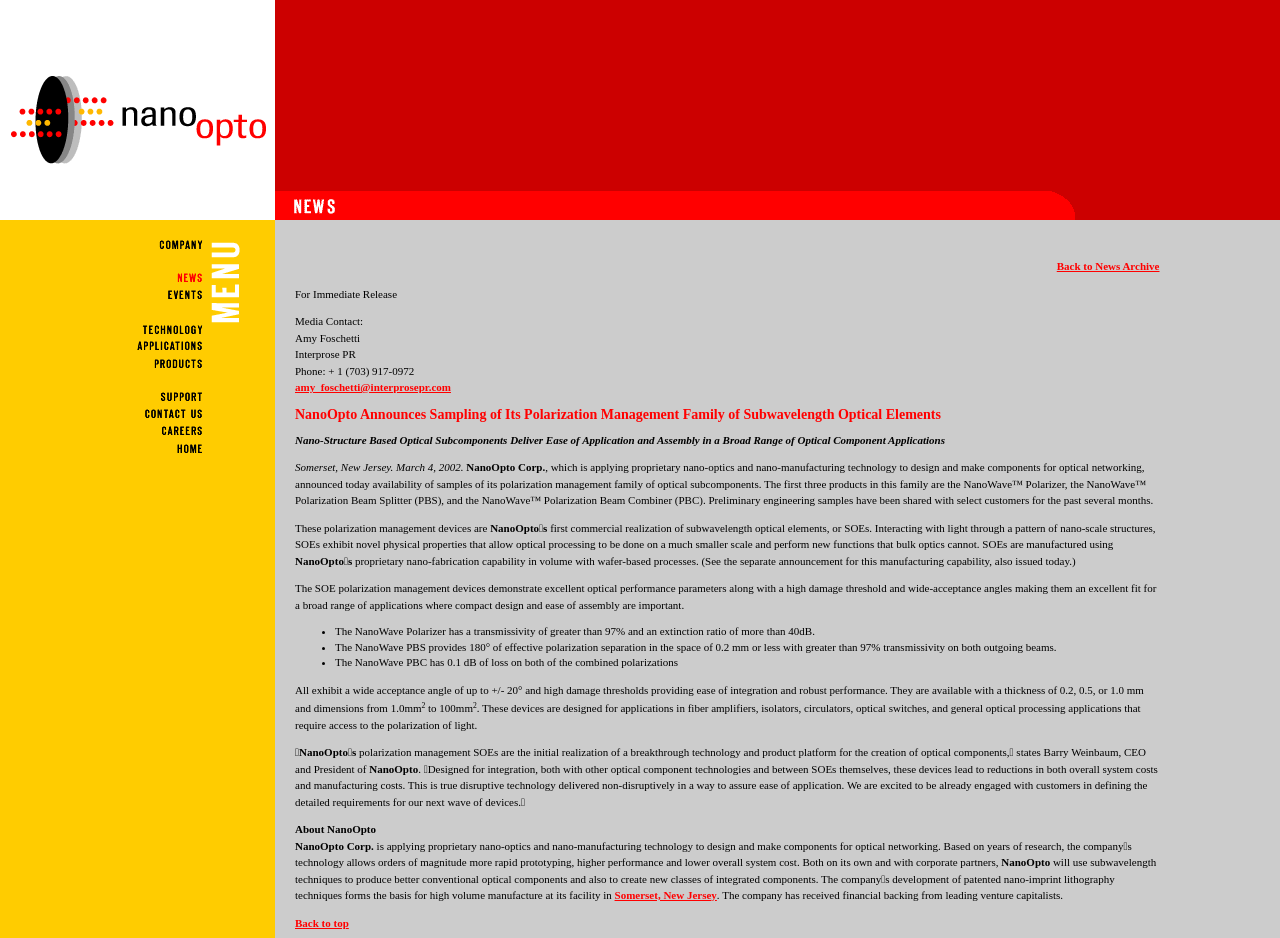Extract the bounding box coordinates for the UI element described by the text: "amy_foschetti@interprosepr.com". The coordinates should be in the form of [left, top, right, bottom] with values between 0 and 1.

[0.23, 0.406, 0.352, 0.419]